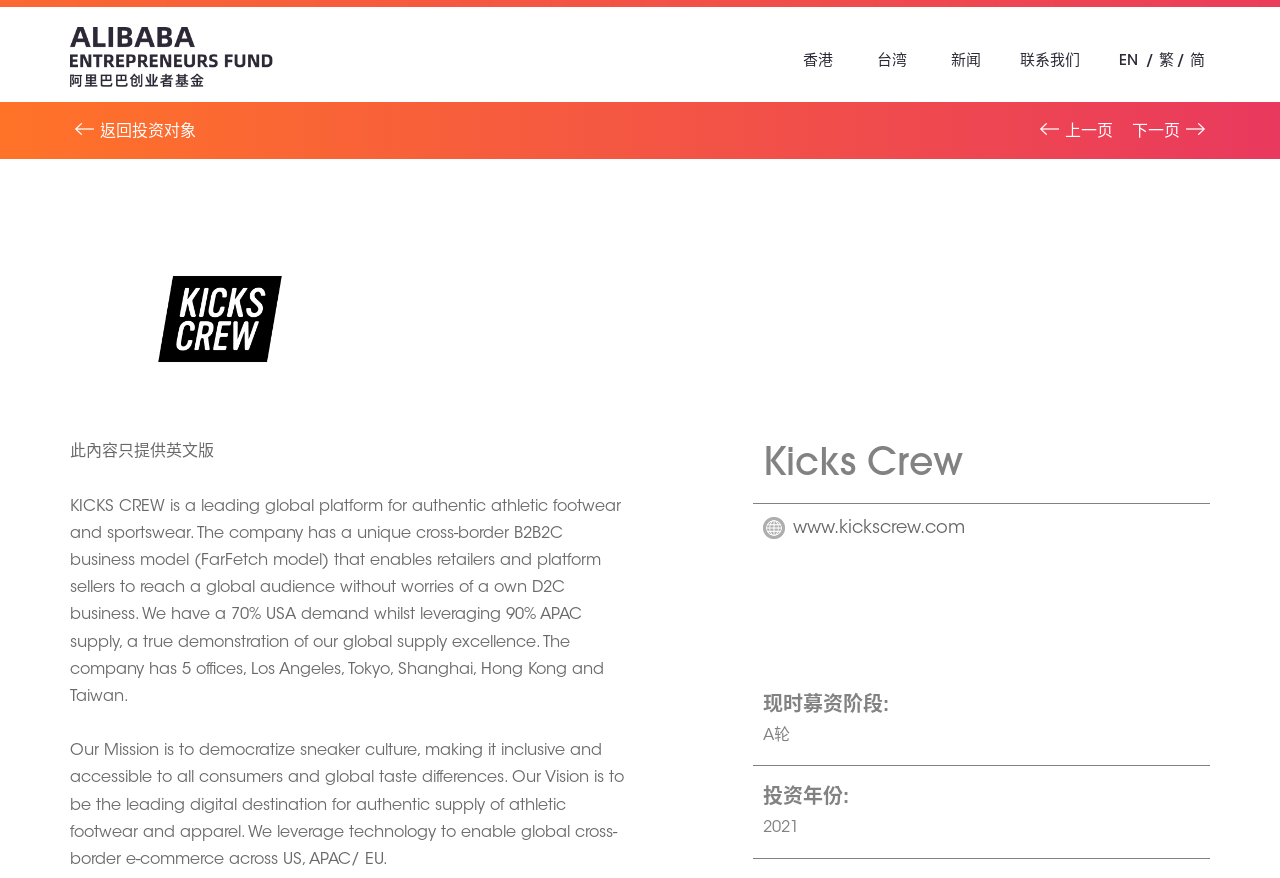What is the business model of Kicks Crew?
Please use the image to deliver a detailed and complete answer.

The business model can be found in the StaticText element with the text 'The company has a unique cross-border B2B2C business model (FarFetch model) that enables retailers and platform sellers to reach a global audience without worries of a own D2C business.' at coordinates [0.055, 0.568, 0.485, 0.803].